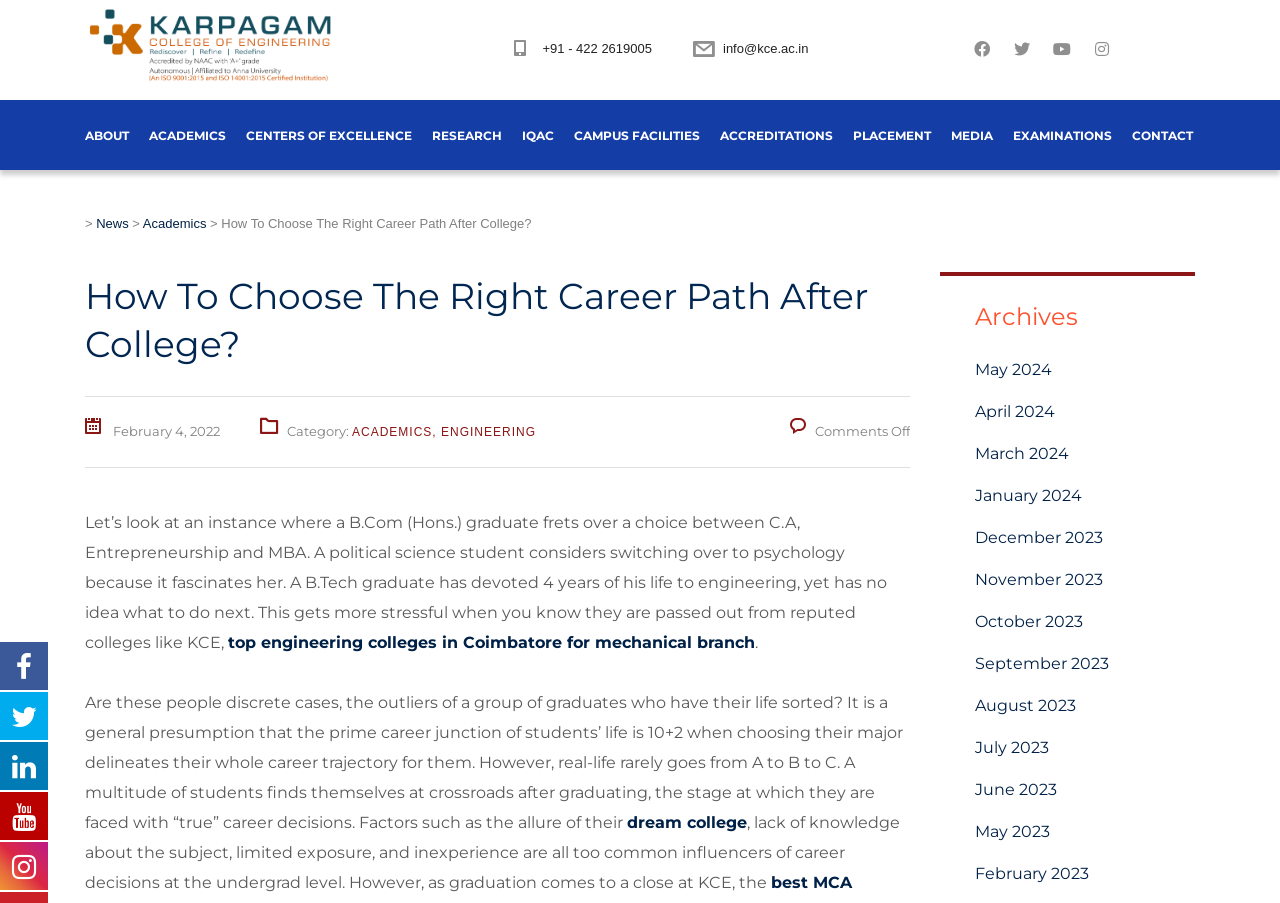What is the topic of the blog post?
Please give a detailed and elaborate answer to the question based on the image.

The topic of the blog post can be determined by reading the title 'How To Choose The Right Career Path After College?' which is a heading element on the webpage.